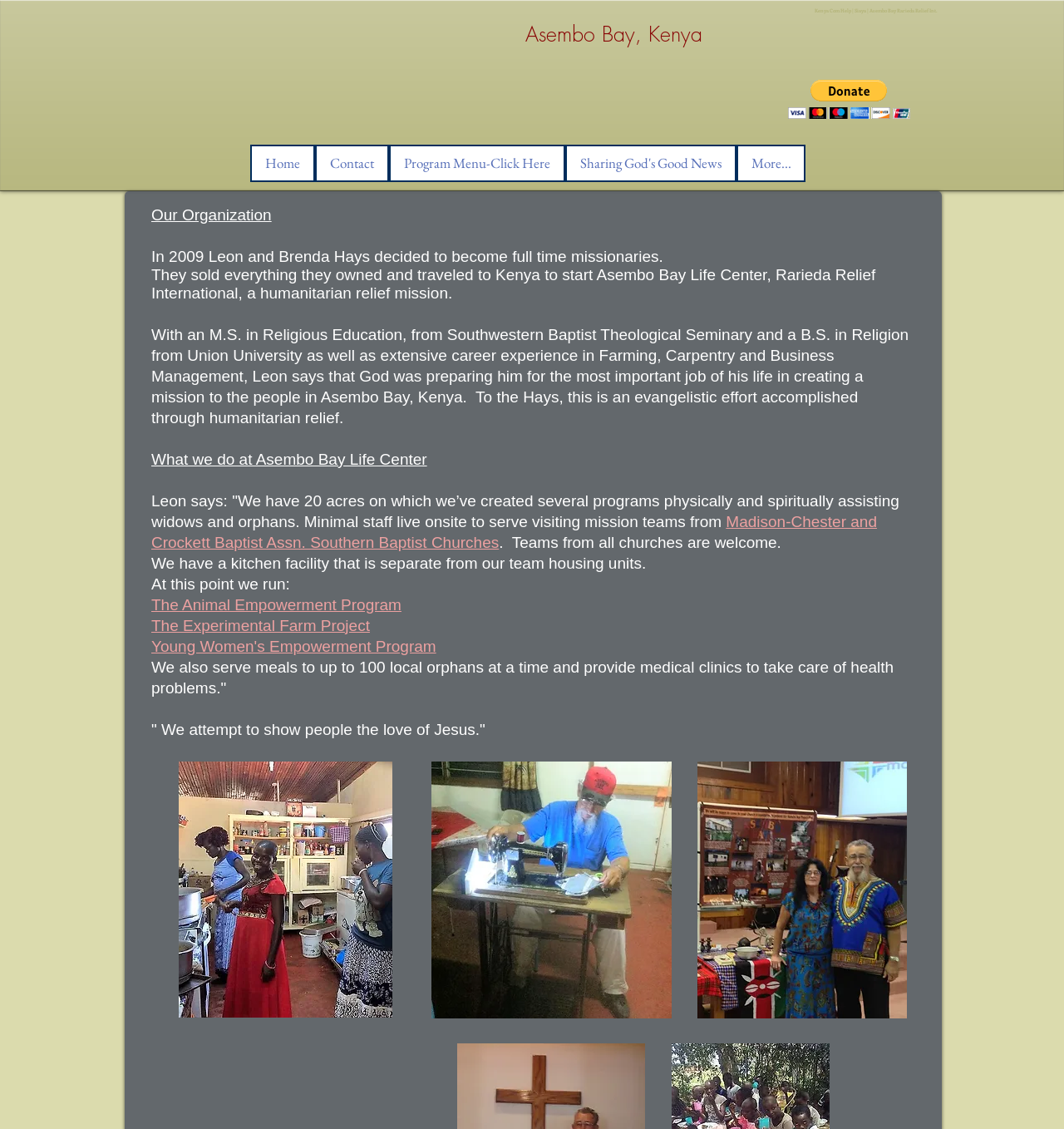Find the bounding box coordinates for the element that must be clicked to complete the instruction: "Visit the 'Home' page". The coordinates should be four float numbers between 0 and 1, indicated as [left, top, right, bottom].

[0.235, 0.128, 0.296, 0.161]